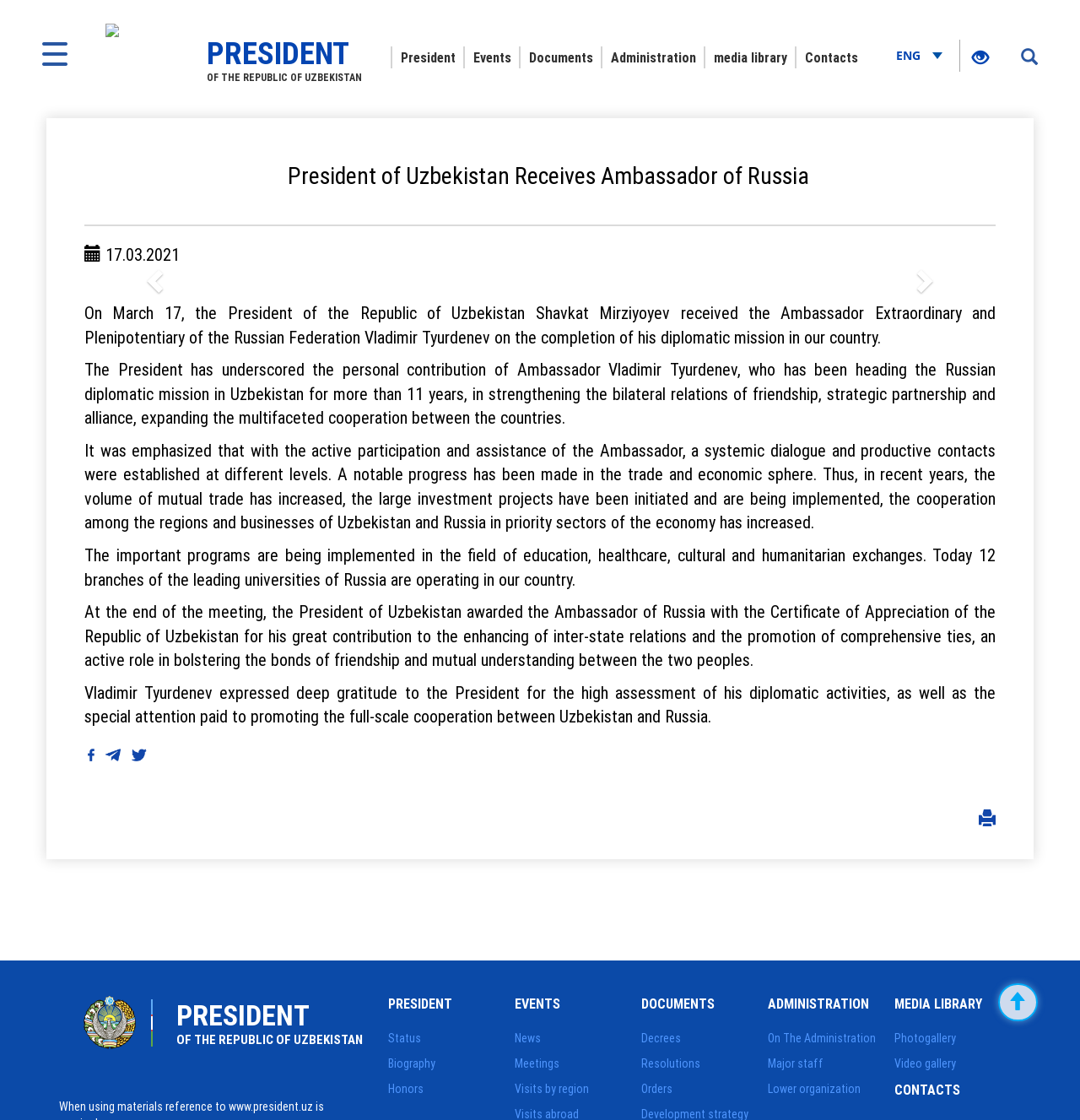Identify the bounding box coordinates of the clickable region necessary to fulfill the following instruction: "Switch to English language". The bounding box coordinates should be four float numbers between 0 and 1, i.e., [left, top, right, bottom].

[0.829, 0.038, 0.874, 0.062]